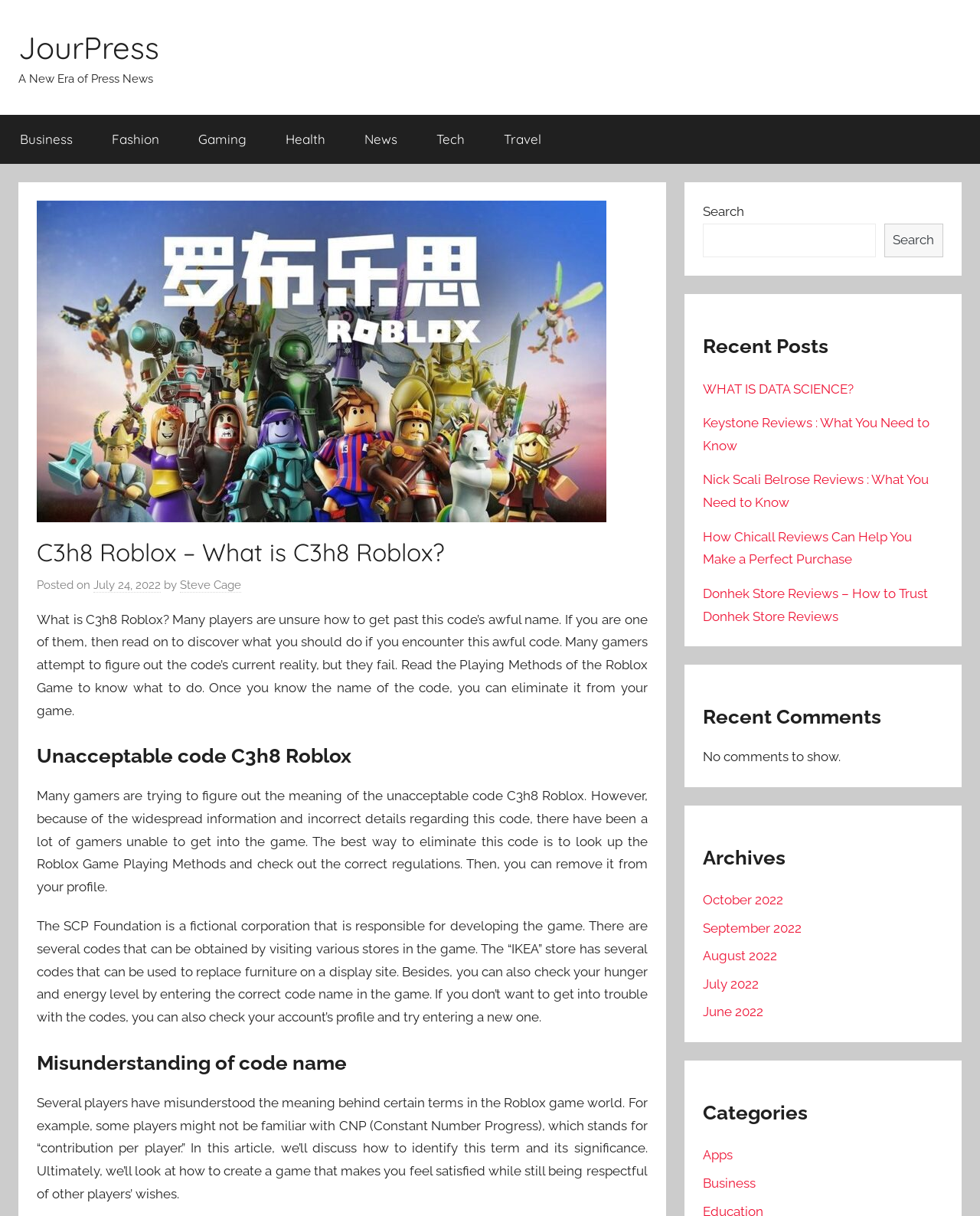Please identify the bounding box coordinates of the element that needs to be clicked to execute the following command: "View the 'July 2022' archives". Provide the bounding box using four float numbers between 0 and 1, formatted as [left, top, right, bottom].

[0.717, 0.803, 0.774, 0.815]